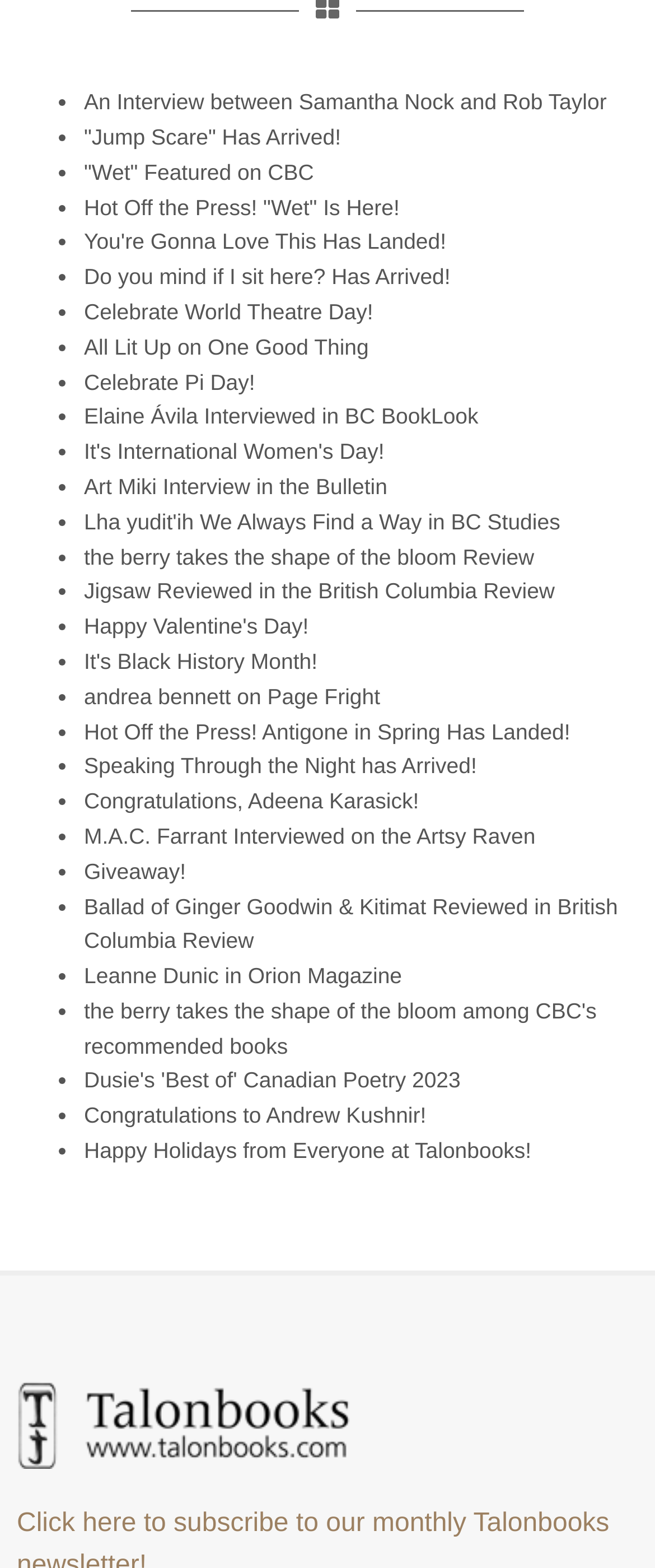Find and provide the bounding box coordinates for the UI element described with: "It's International Women's Day!".

[0.128, 0.28, 0.587, 0.296]